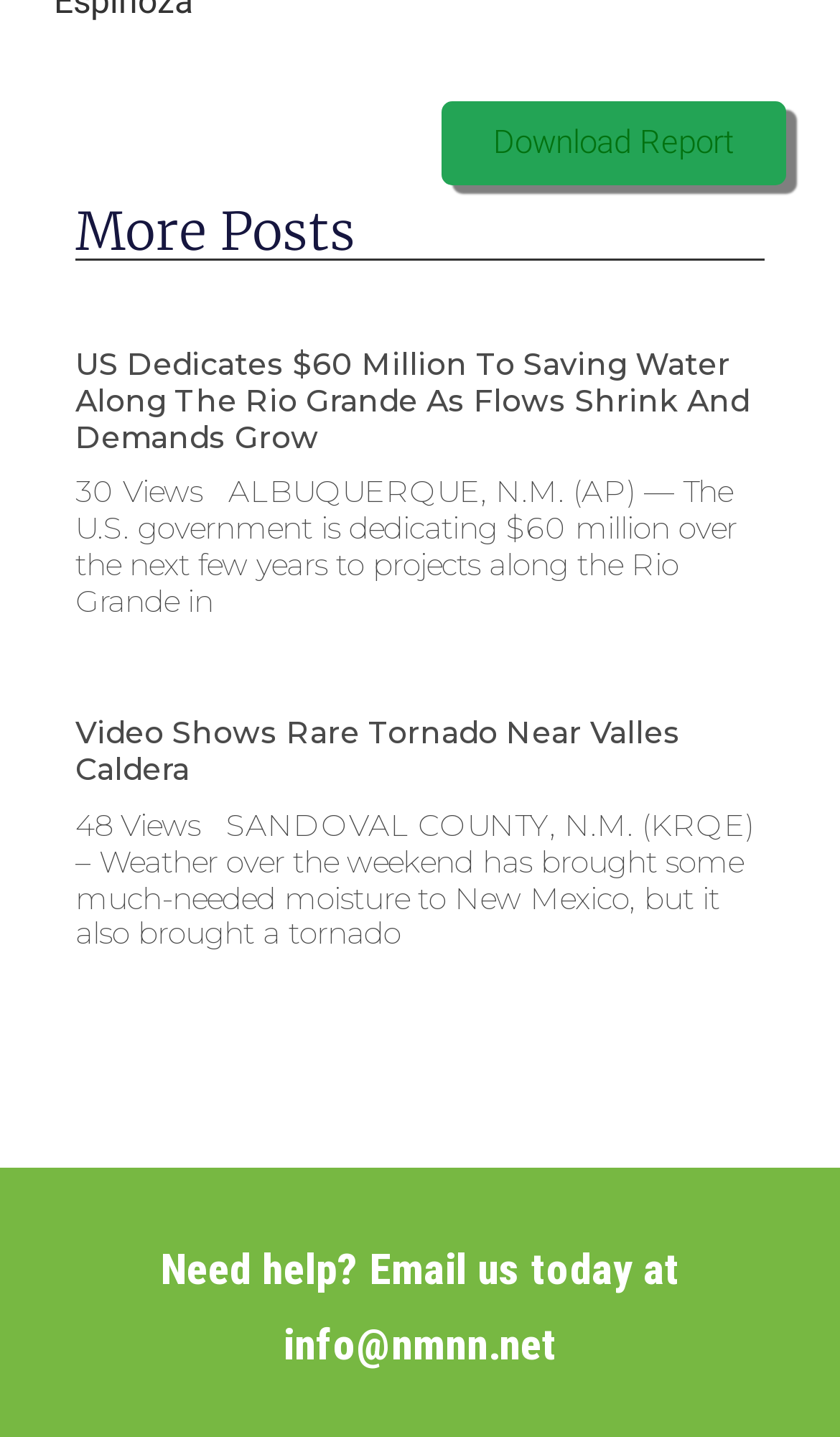From the webpage screenshot, predict the bounding box coordinates (top-left x, top-left y, bottom-right x, bottom-right y) for the UI element described here: Download Report

[0.526, 0.07, 0.936, 0.129]